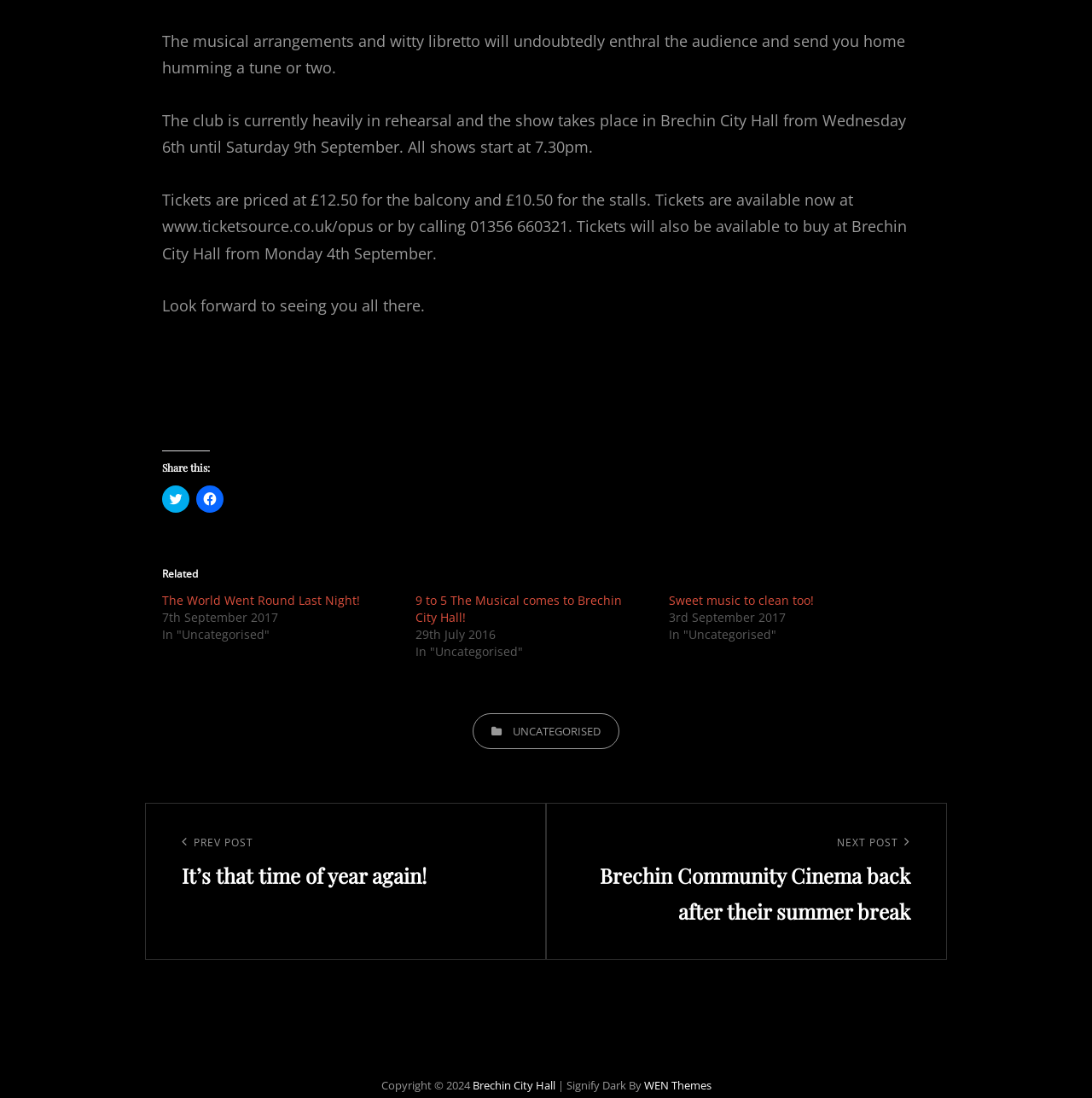Show the bounding box coordinates for the HTML element as described: "Uncategorised".

[0.433, 0.65, 0.567, 0.682]